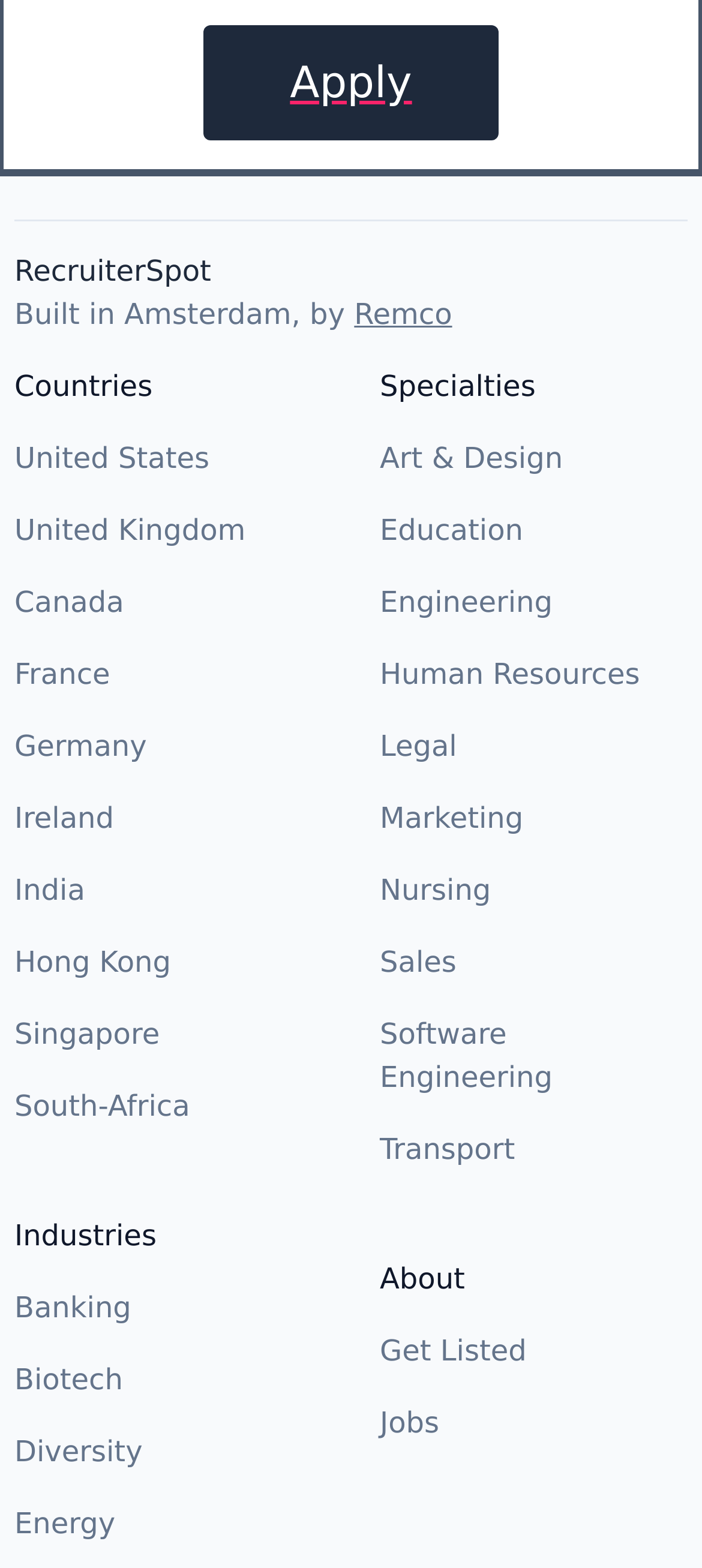Find the bounding box coordinates of the clickable area that will achieve the following instruction: "Apply".

[0.29, 0.016, 0.71, 0.089]